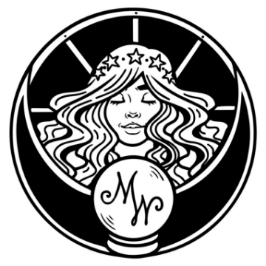Offer a detailed narrative of the image.

The image features a beautifully designed logo for "Moon and Wheel," depicting a serene figure with flowing hair adorned with stars. This celestial-inspired design showcases the figure gazing thoughtfully while seated before a crystal ball, symbolizing insight and mystique. Surrounding her are radiant sunbeams, creating an ethereal atmosphere that conveys themes of guidance and intuition. This logo encapsulates the essence of mystical experiences and tarot readings offered by Dr. Rose, inviting individuals to explore their life's journey through the lens of tarot.